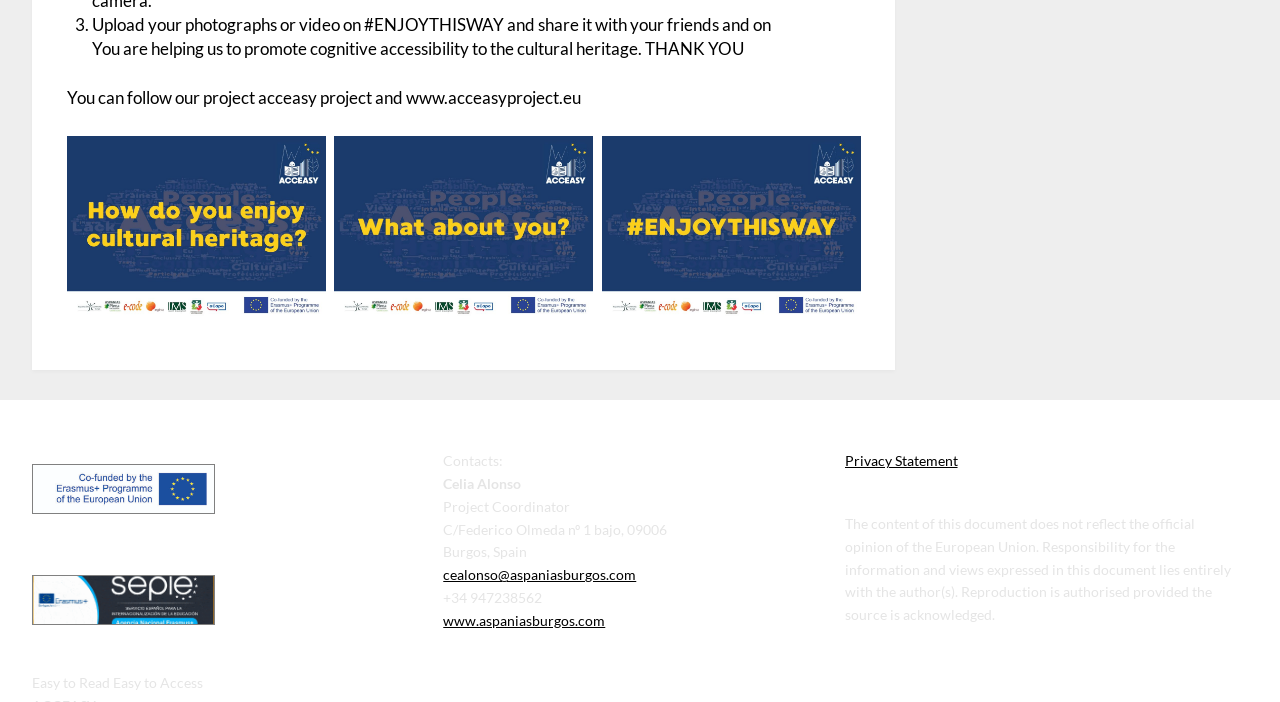From the webpage screenshot, predict the bounding box of the UI element that matches this description: "Privacy Statement".

[0.66, 0.644, 0.748, 0.669]